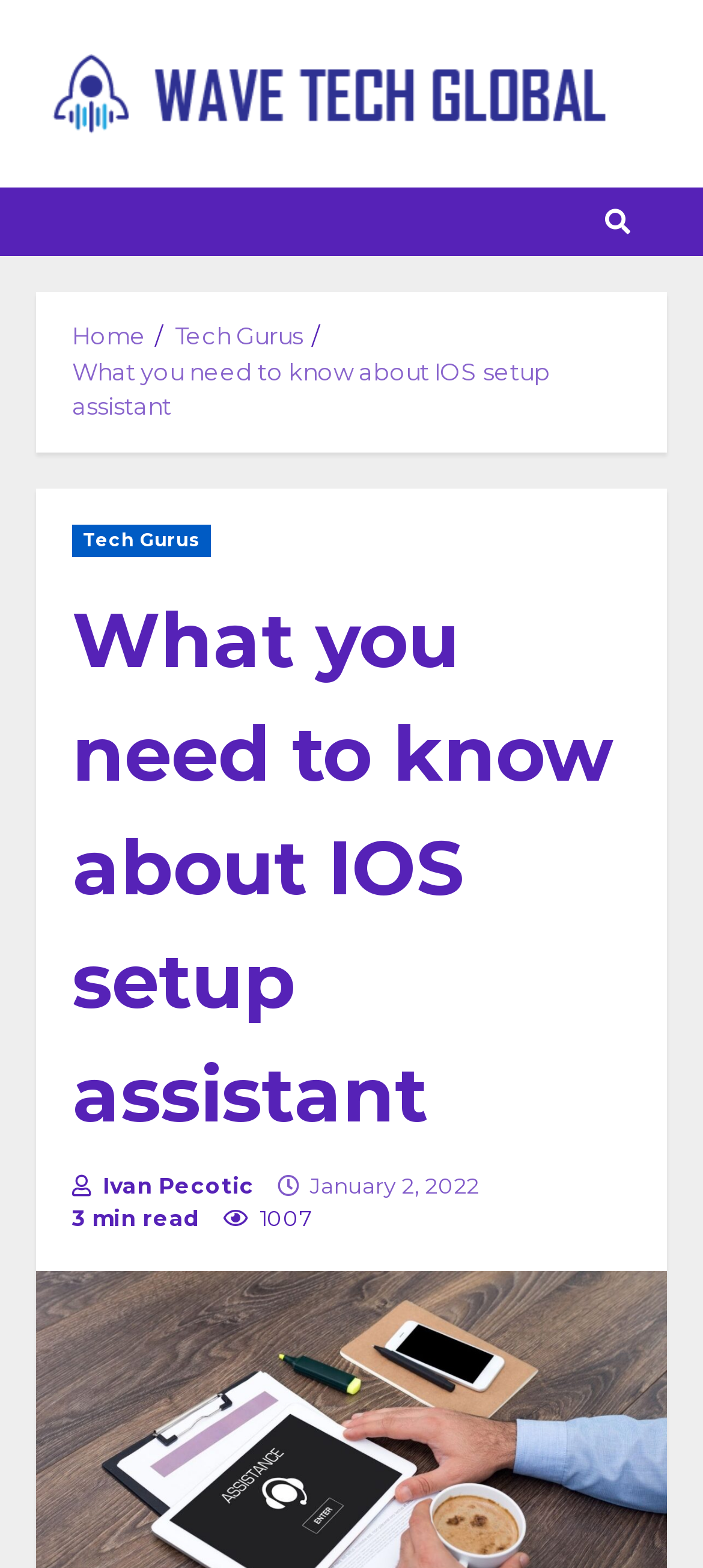When was the article published?
Using the screenshot, give a one-word or short phrase answer.

January 2, 2022